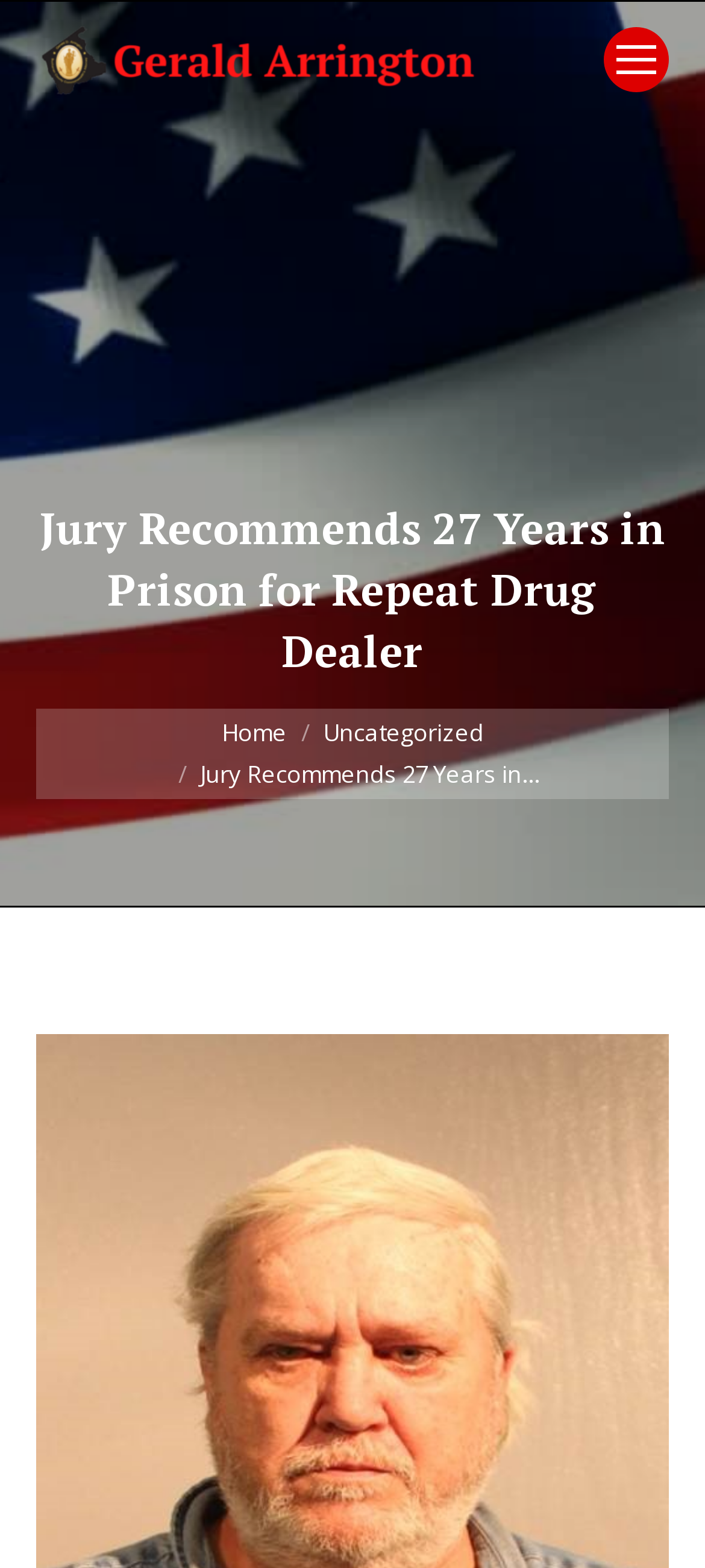Find the main header of the webpage and produce its text content.

Jury Recommends 27 Years in Prison for Repeat Drug Dealer